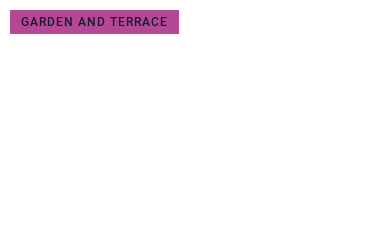Craft a descriptive caption that covers all aspects of the image.

This image features a vibrant purple banner labeled "GARDEN AND TERRACE," drawing attention to a section dedicated to topics related to outdoor spaces. It serves as a prominent navigation aid, indicating content that may include tips, ideas, and inspiration for gardening and terrace designs. The design and color of the banner enhance its visibility, suggesting that it is an important element for readers seeking to explore outdoor living enhancements. The overall layout emphasizes the significance of garden and terrace-related articles, guiding users toward valuable information for outdoor activities and improvements.